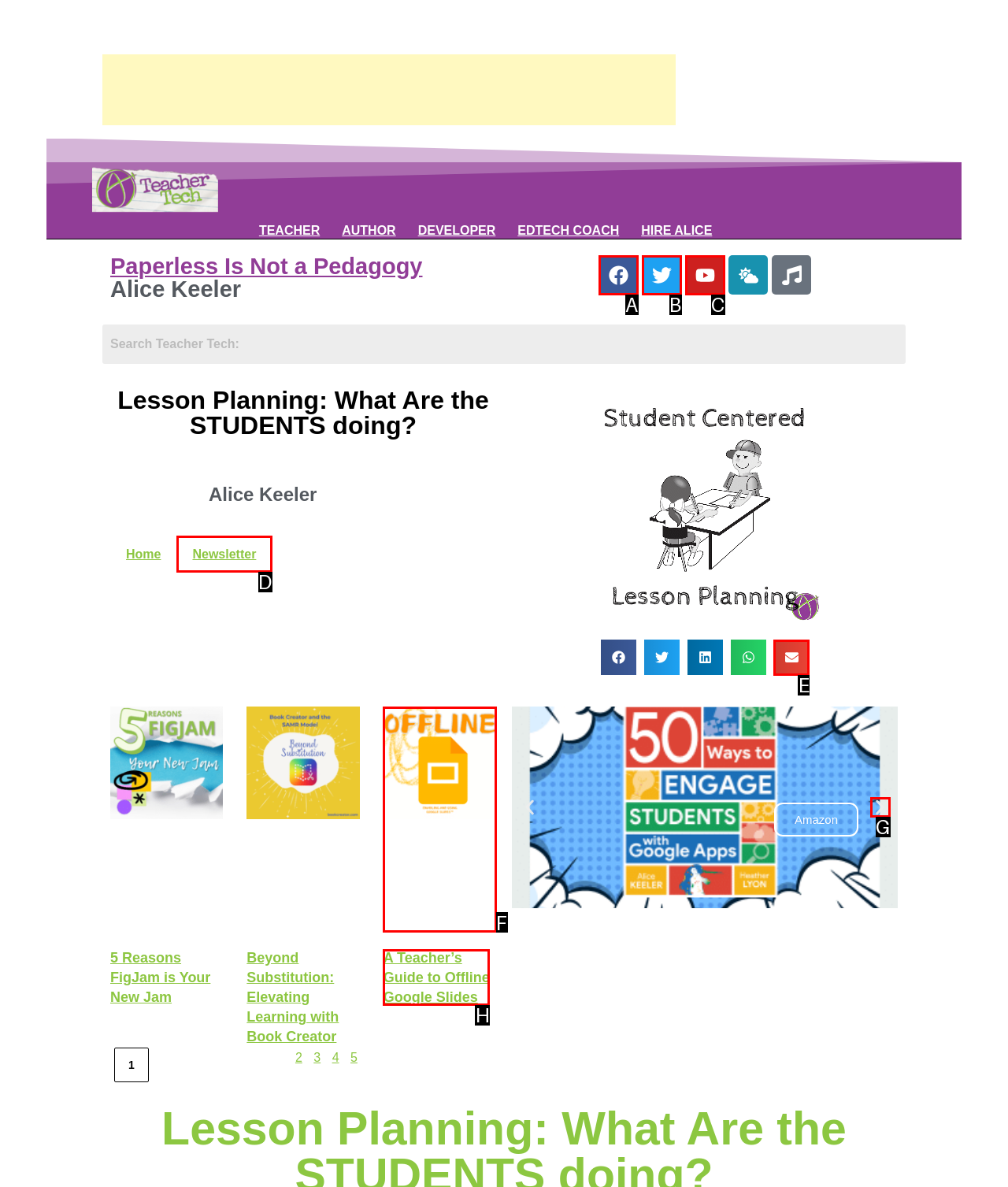Select the option that matches this description: Facebook
Answer by giving the letter of the chosen option.

A